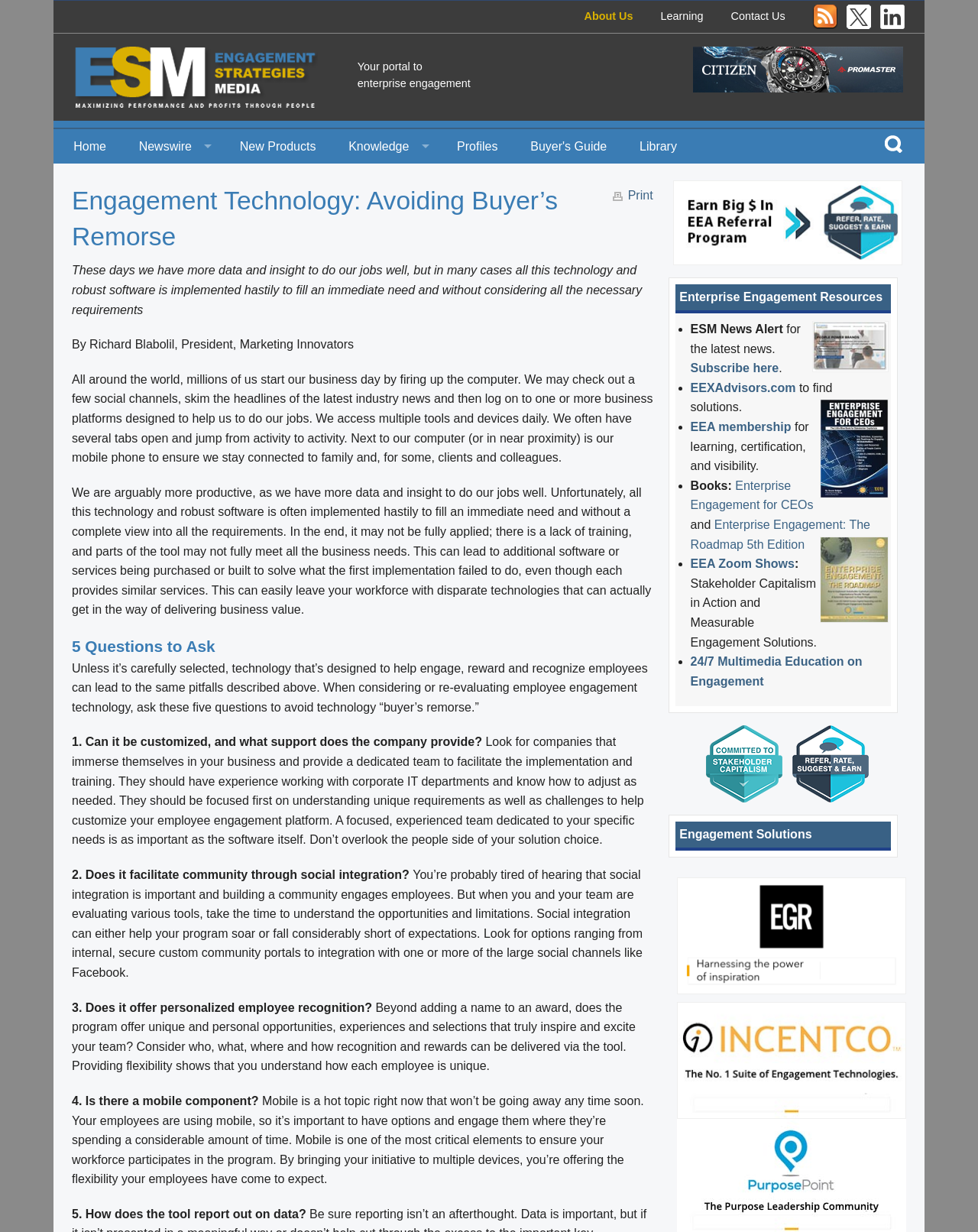Can you find and generate the webpage's heading?

Engagement Technology: Avoiding Buyer’s Remorse